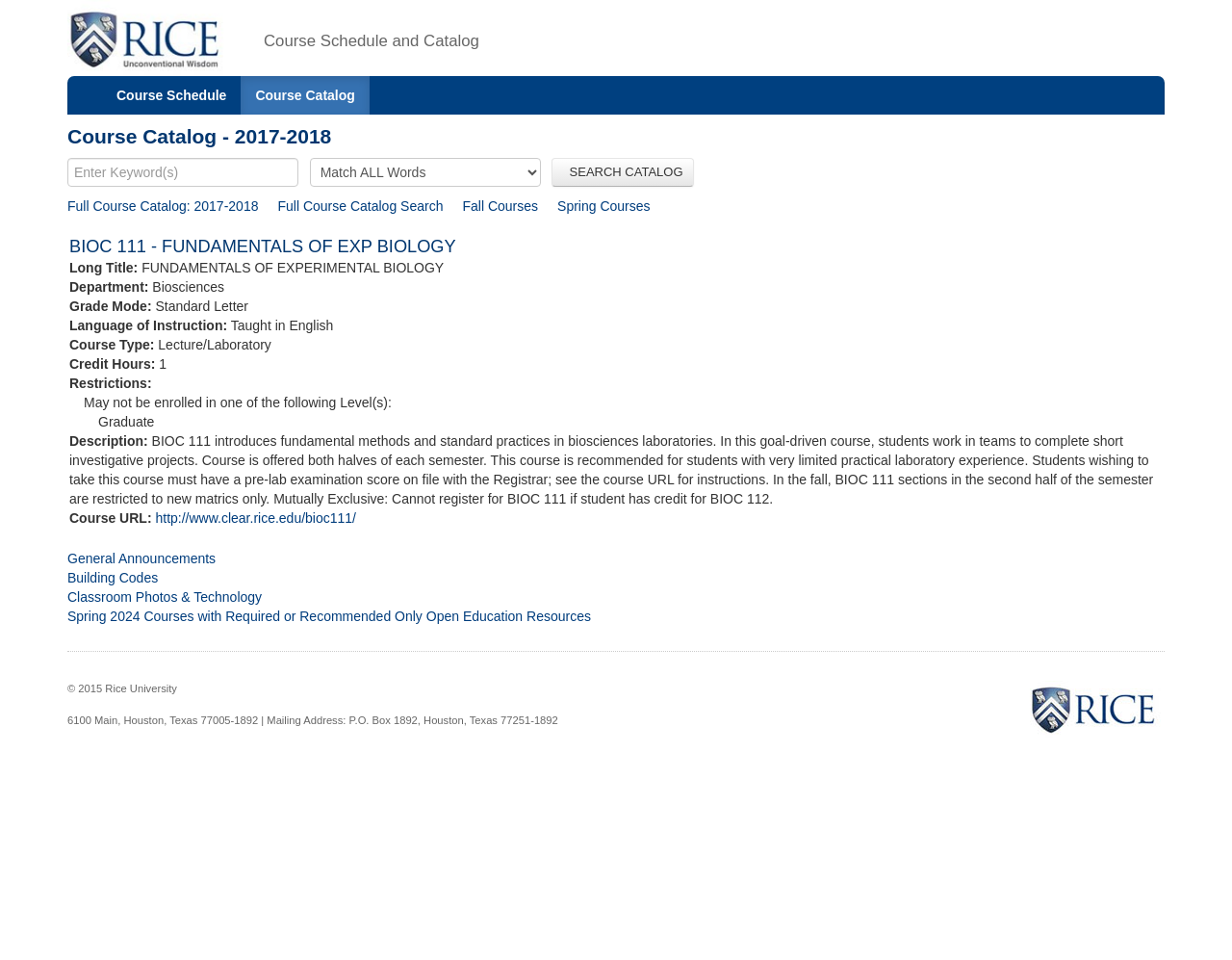Give a concise answer of one word or phrase to the question: 
What is the logo at the top left corner?

Rice Logo